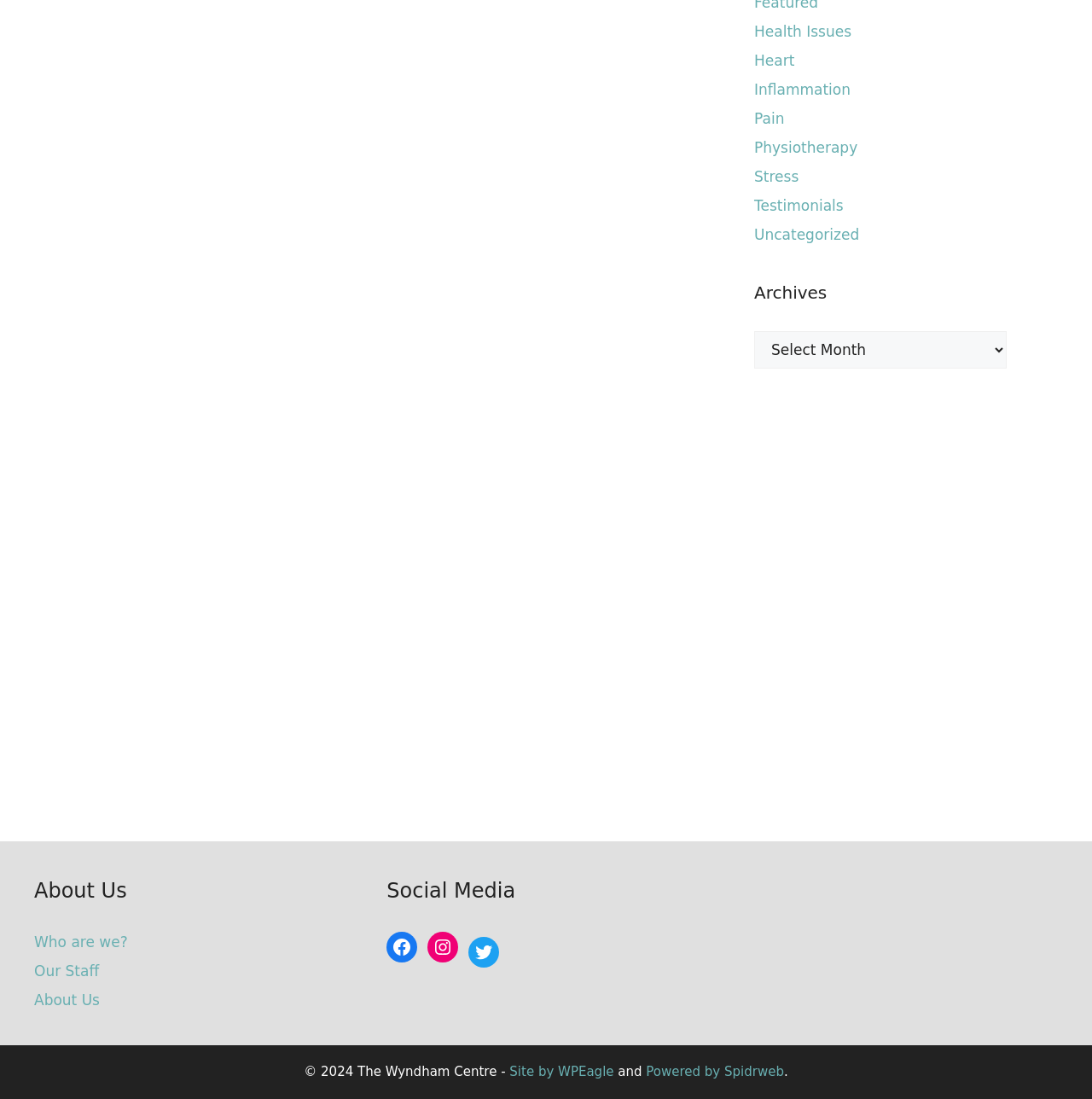What is the first item in the main navigation menu?
Answer the question based on the image using a single word or a brief phrase.

Health Issues